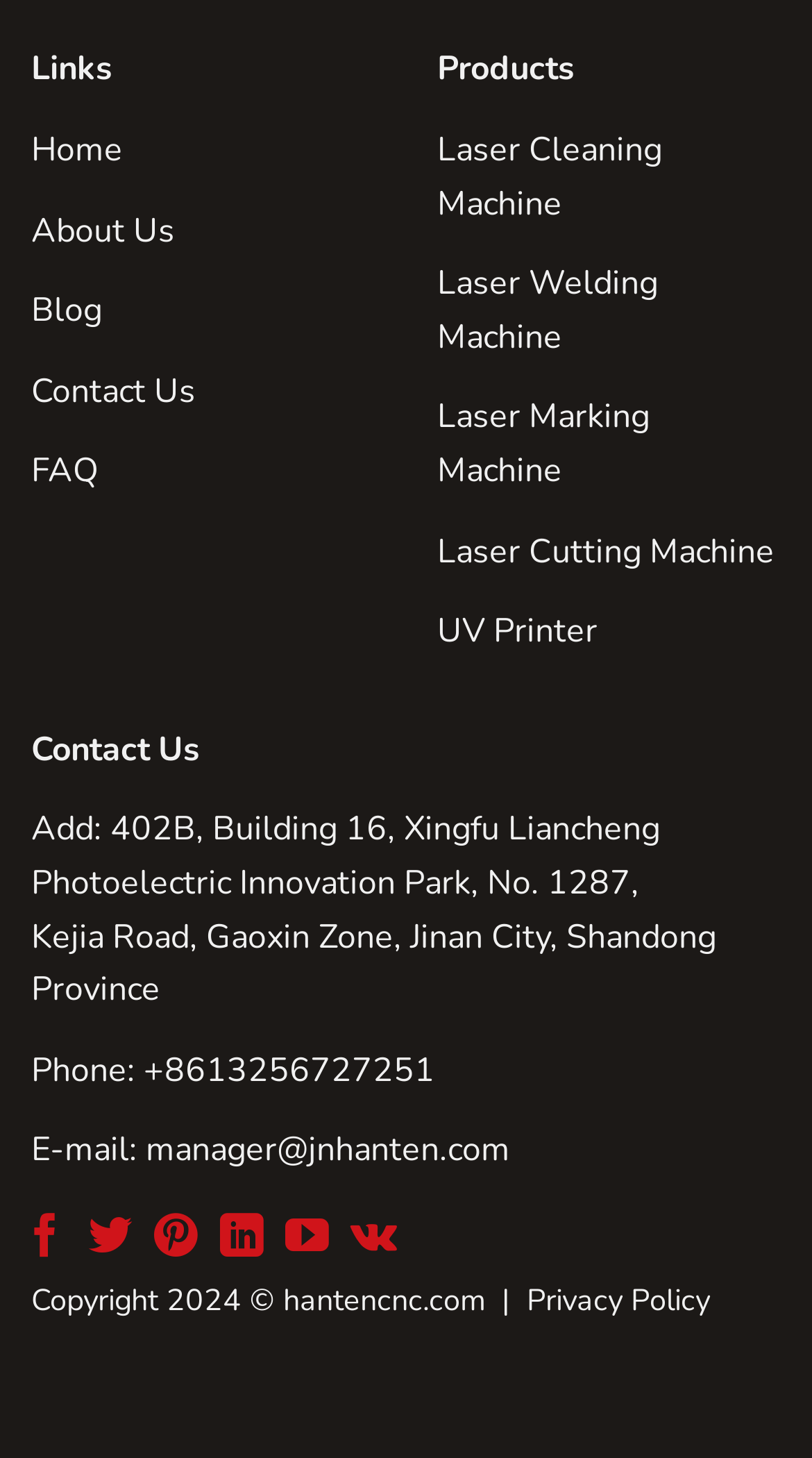Find the bounding box coordinates for the HTML element described in this sentence: "Laser Marking Machine". Provide the coordinates as four float numbers between 0 and 1, in the format [left, top, right, bottom].

[0.538, 0.271, 0.8, 0.339]